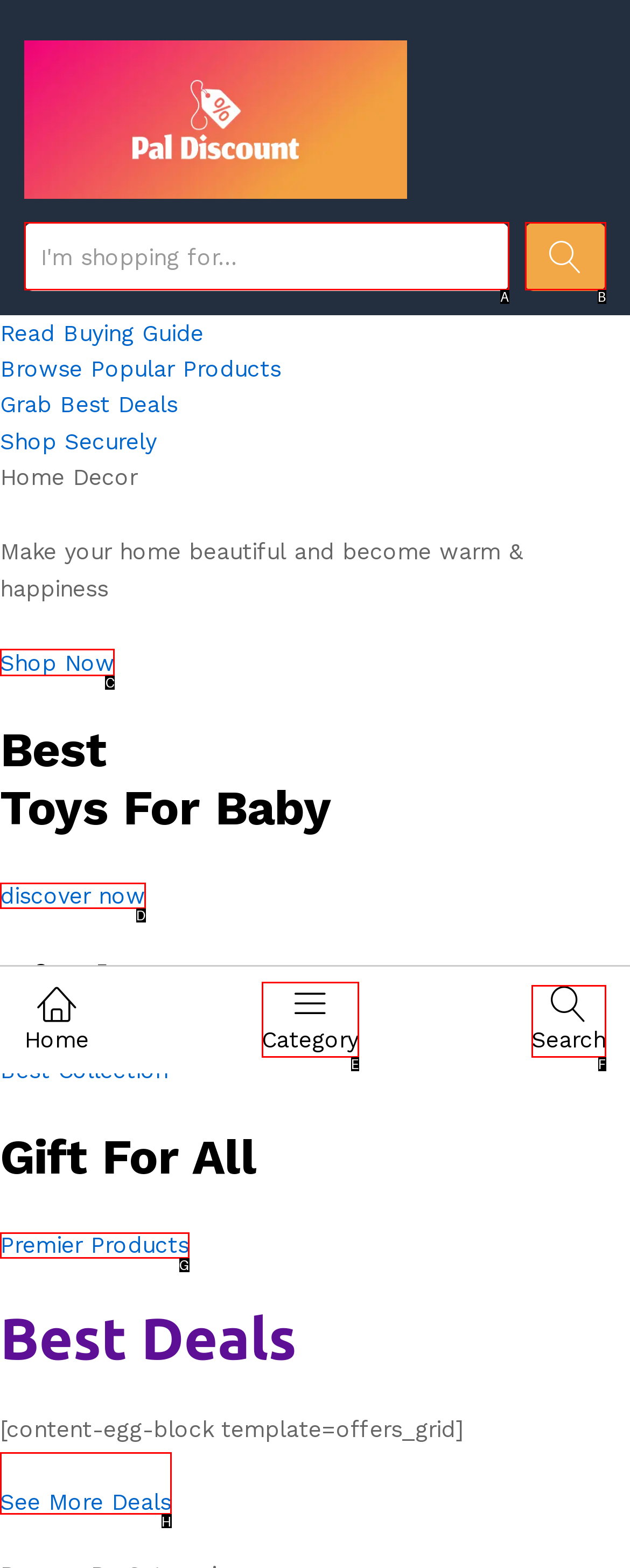Given the task: Shop home decor, indicate which boxed UI element should be clicked. Provide your answer using the letter associated with the correct choice.

C